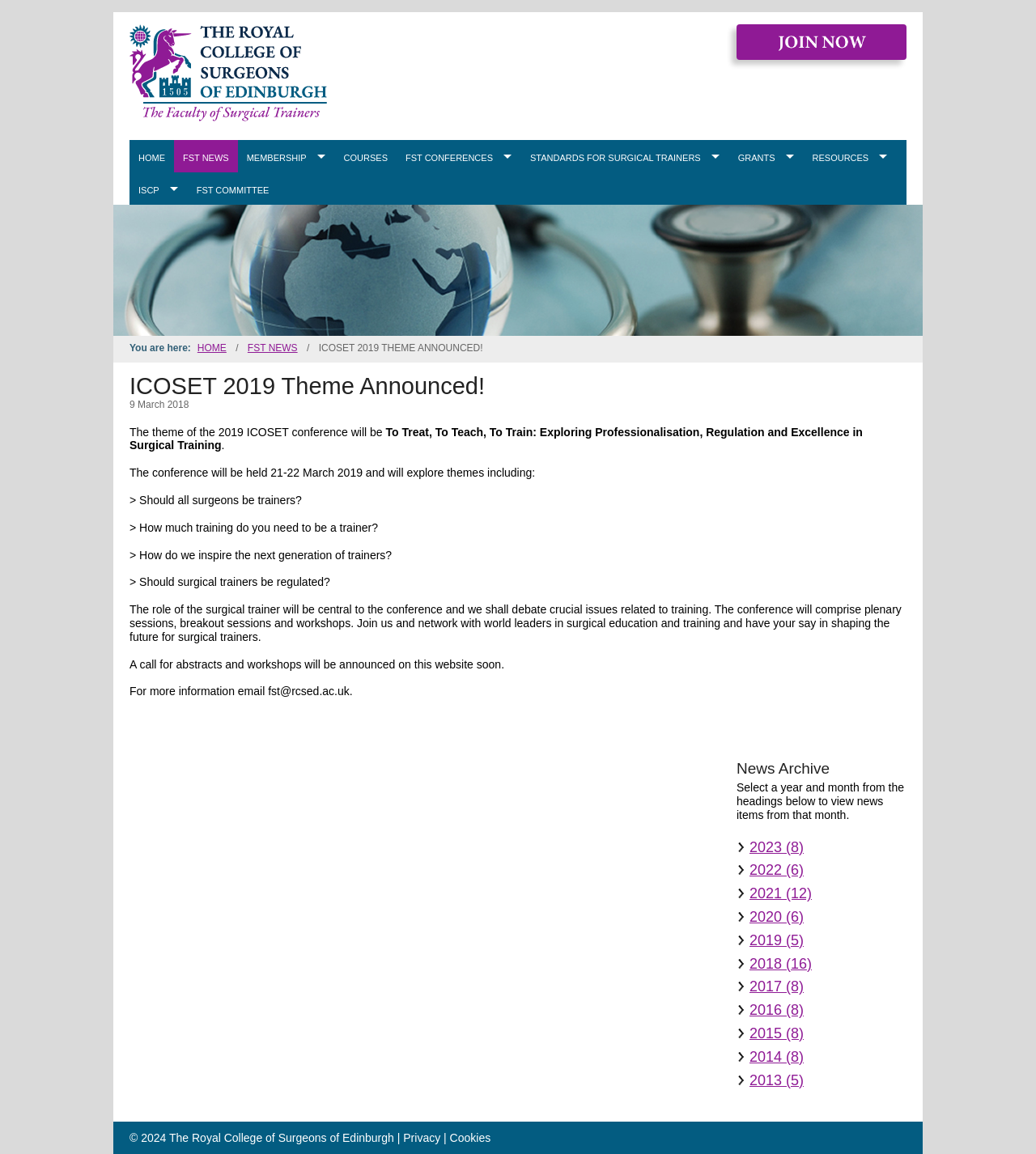Based on the image, please respond to the question with as much detail as possible:
What is the copyright year of the webpage?

The copyright year of the webpage can be found at the bottom of the webpage, where it is stated that '© 2024'. This indicates that the webpage is copyrighted in the year 2024.